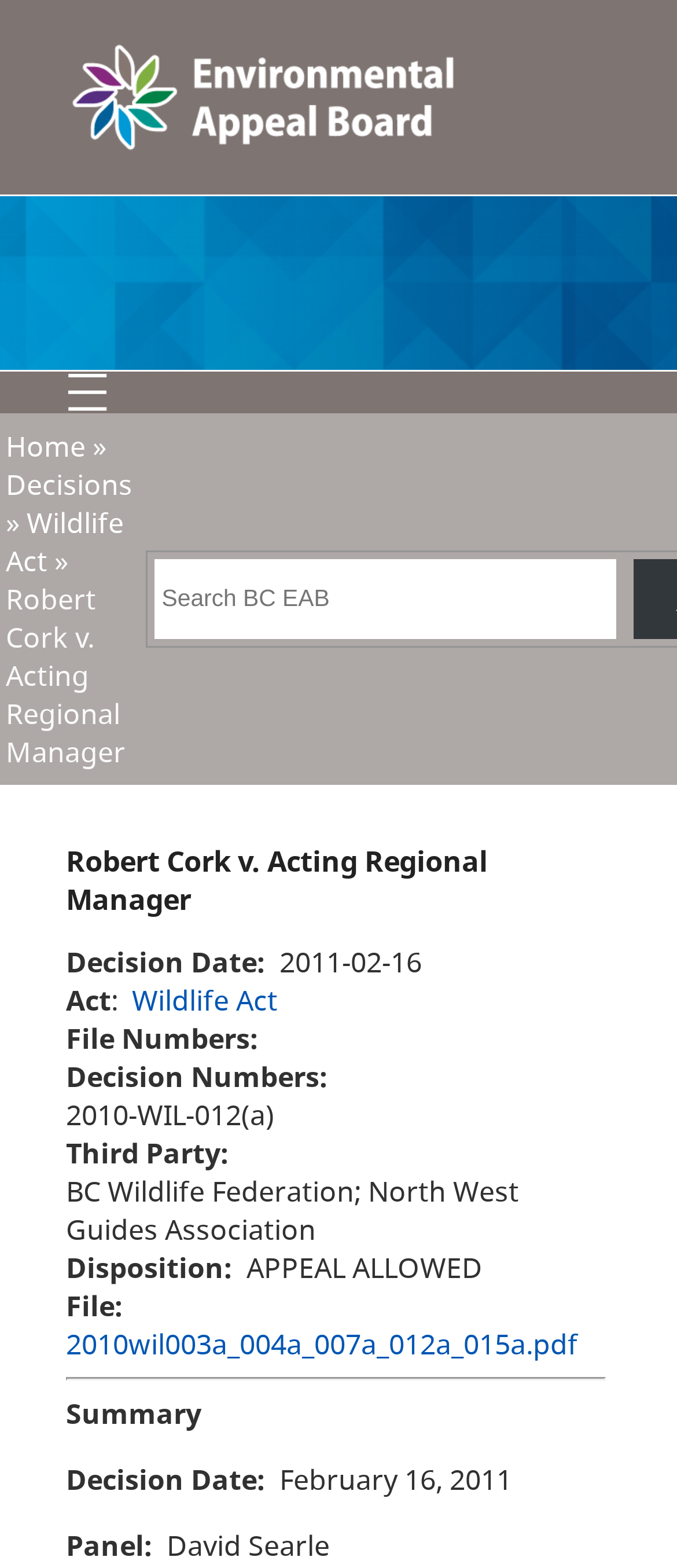What is the name of the panel member?
Based on the image, provide your answer in one word or phrase.

David Searle